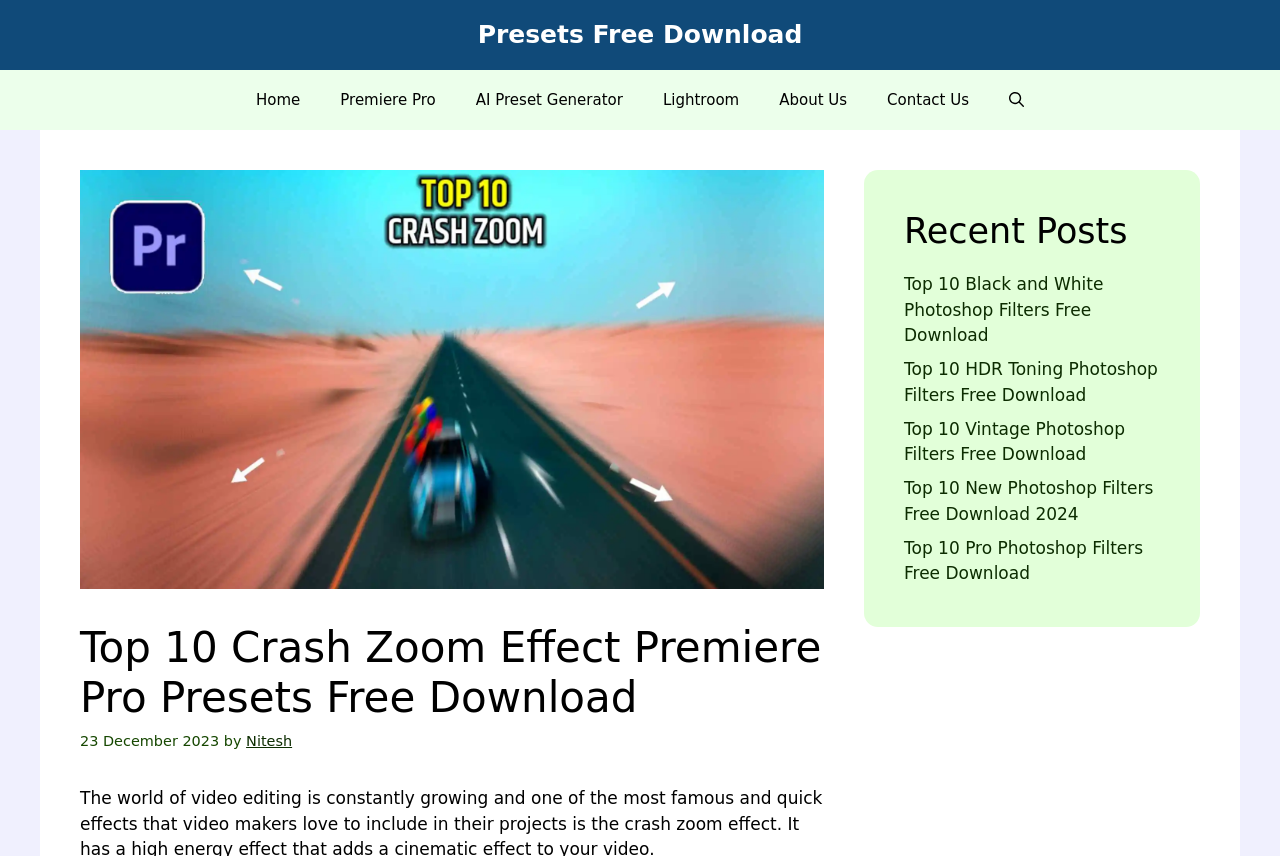Give a one-word or one-phrase response to the question:
What is the category of the presets mentioned?

Premiere Pro